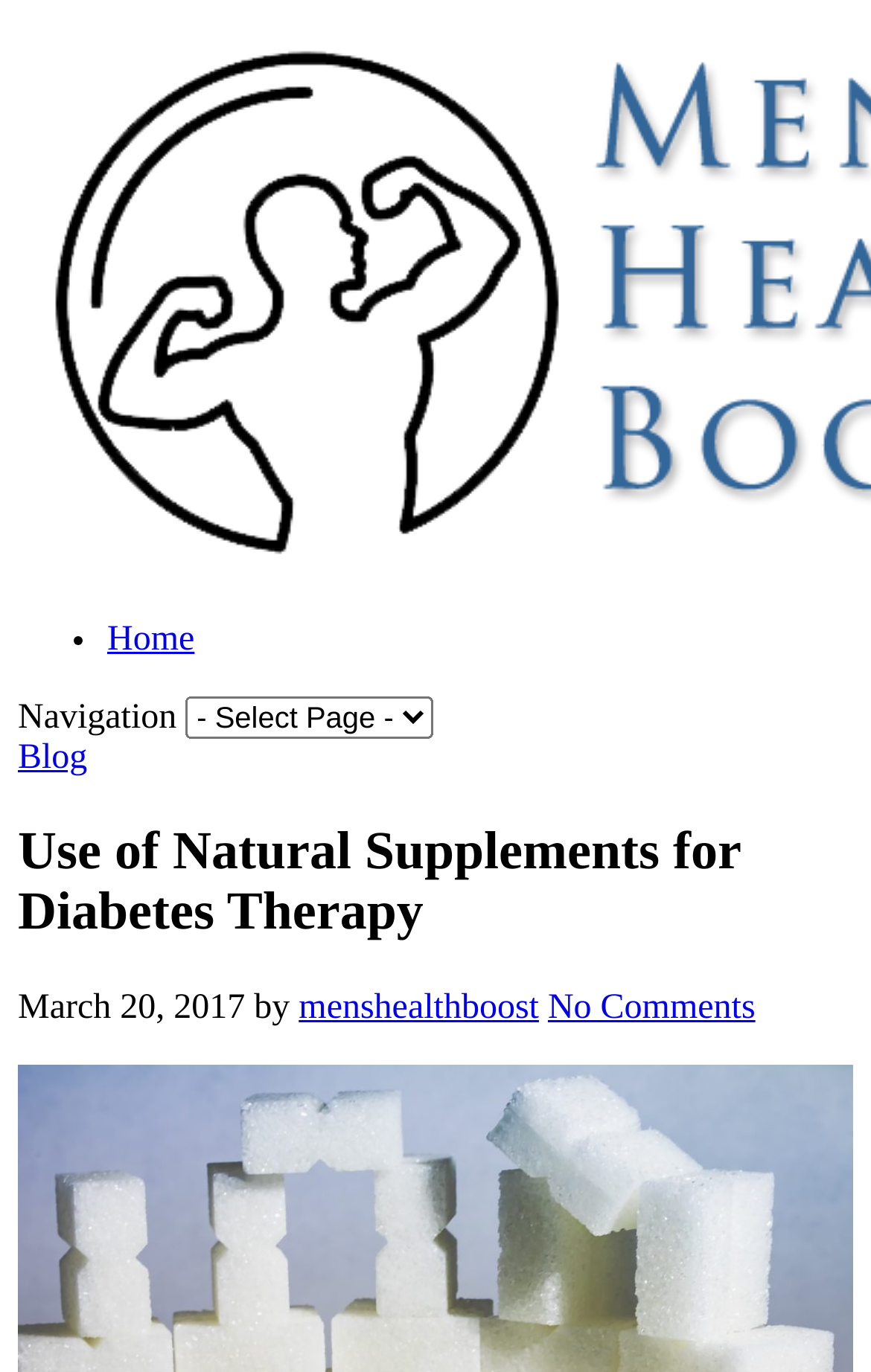Describe the entire webpage, focusing on both content and design.

The webpage is about the use of natural supplements for diabetes therapy, specifically targeting men's health. At the top left, there is a navigation section with a list marker, a "Home" link, and a "Navigation" label. Next to the navigation section, there is a combobox. Below the navigation section, there are several links, including "Blog".

The main content of the webpage is headed by a title "Use of Natural Supplements for Diabetes Therapy", which spans almost the entire width of the page. Below the title, there is a publication date "March 20, 2017", followed by the author "menshealthboost" and a link to "No Comments".